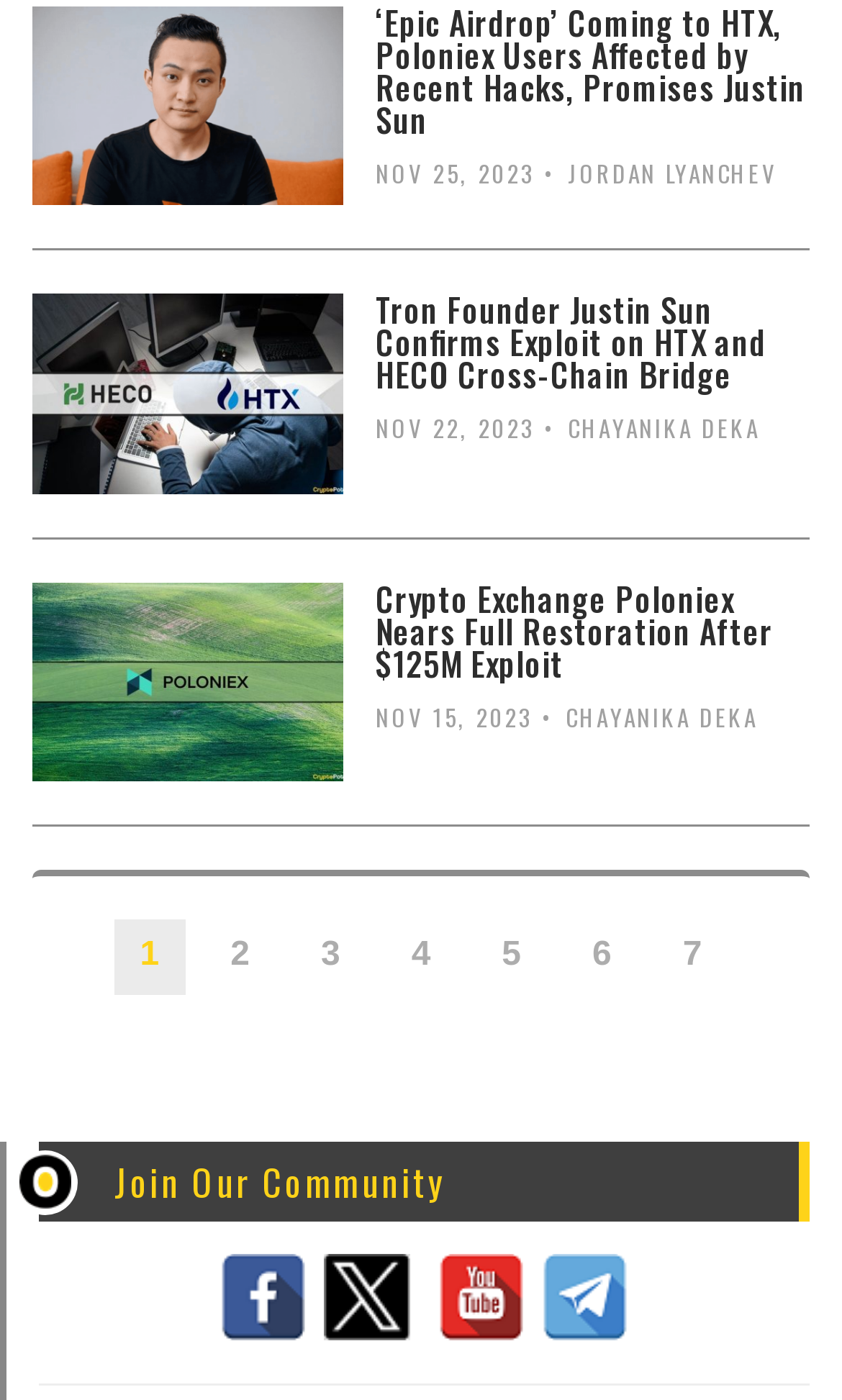Please locate the bounding box coordinates of the region I need to click to follow this instruction: "Read the article about Crypto Exchange Poloniex".

[0.038, 0.416, 0.408, 0.558]